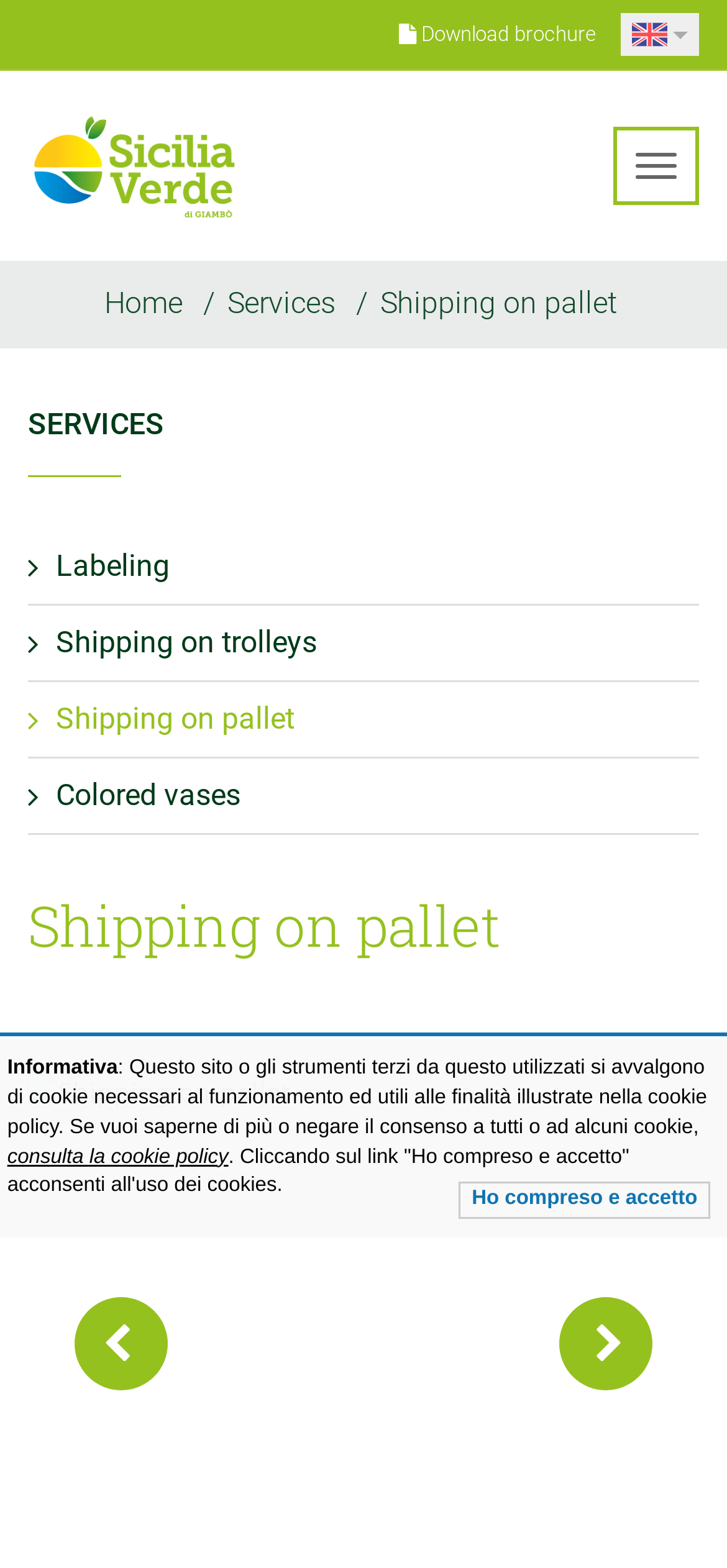Determine the bounding box coordinates of the section to be clicked to follow the instruction: "View University of Colorado Boulder's page". The coordinates should be given as four float numbers between 0 and 1, formatted as [left, top, right, bottom].

None